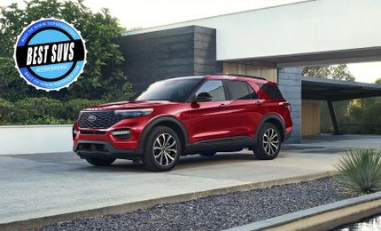Offer an in-depth caption for the image.

The image showcases a striking red Ford Explorer SUV parked in a modern residential setting, surrounded by lush greenery and characterized by sleek architectural lines. The vehicle's design features a bold front grille and stylish alloy wheels, exuding a sense of sophistication and sporty appeal. In the top-left corner, there is a badge that reads "BEST SUVS," highlighting the Explorer's recognition in the automotive landscape as one of the top choices in its category. The setting enhances the vehicle's aesthetic, positioned on a clean driveway that complements its refined curves and design. This scene captures the essence of contemporary family transportation, merging style with functionality.